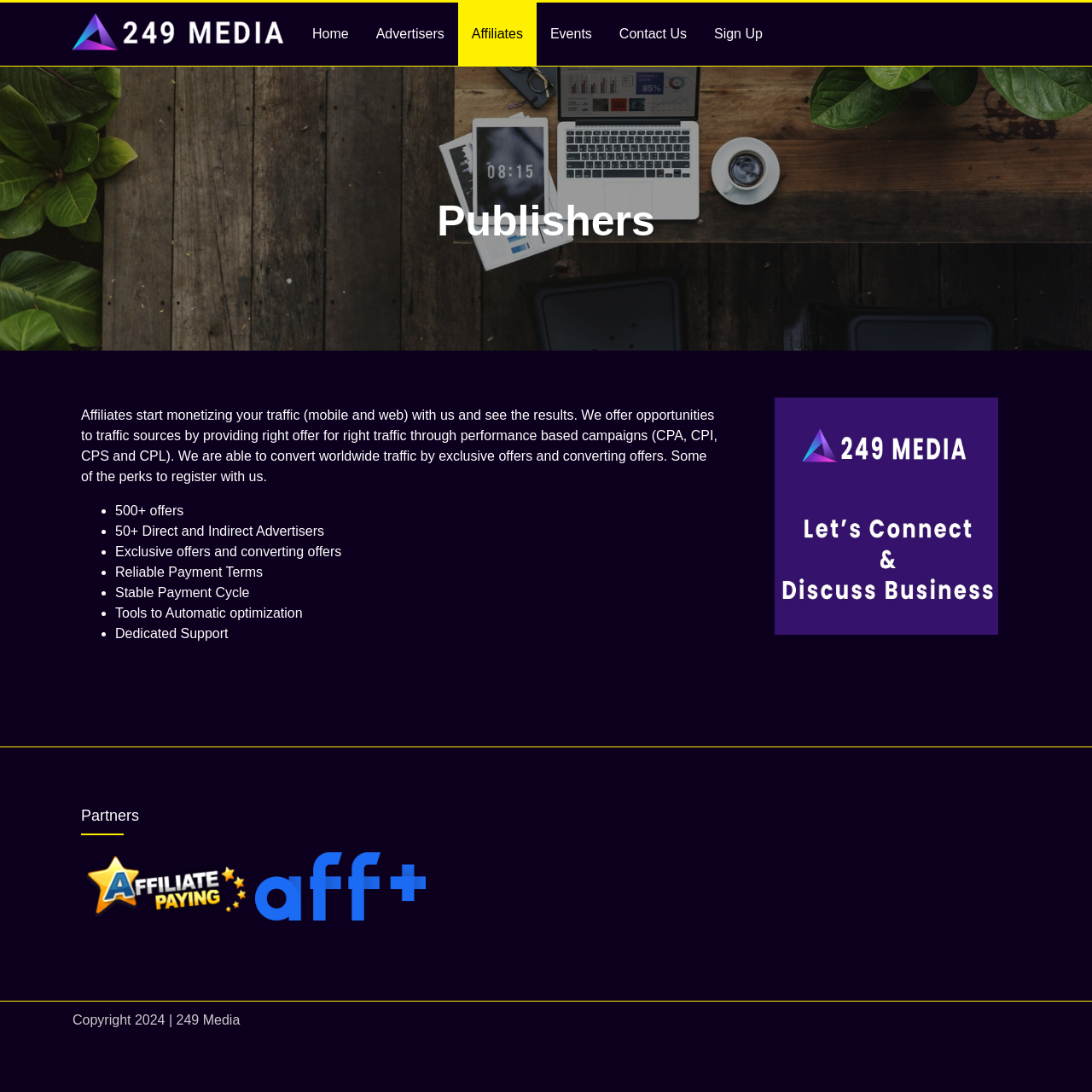For the element described, predict the bounding box coordinates as (top-left x, top-left y, bottom-right x, bottom-right y). All values should be between 0 and 1. Element description: The Tale of Adam

None